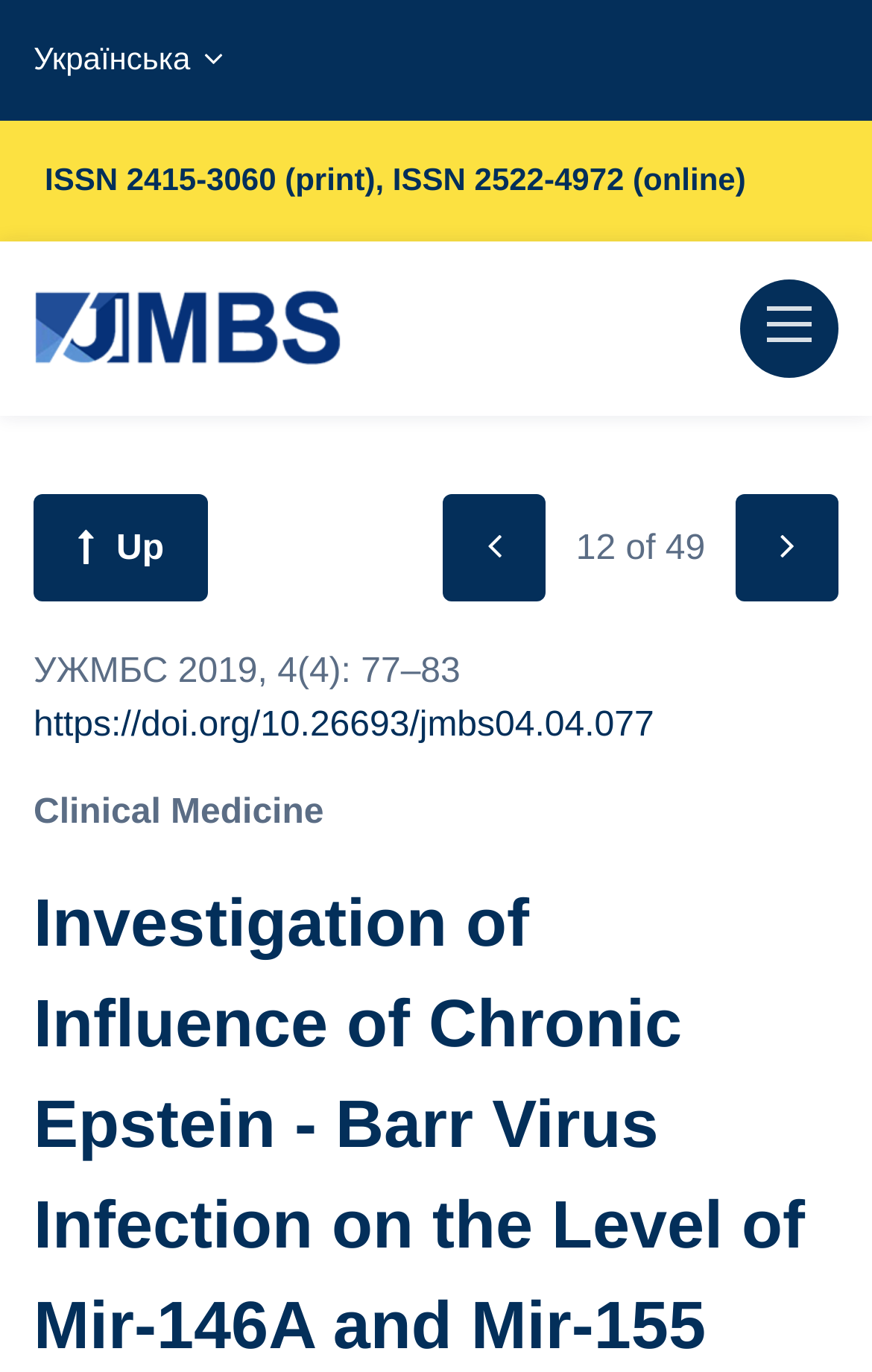What is the category of the article? Refer to the image and provide a one-word or short phrase answer.

Clinical Medicine